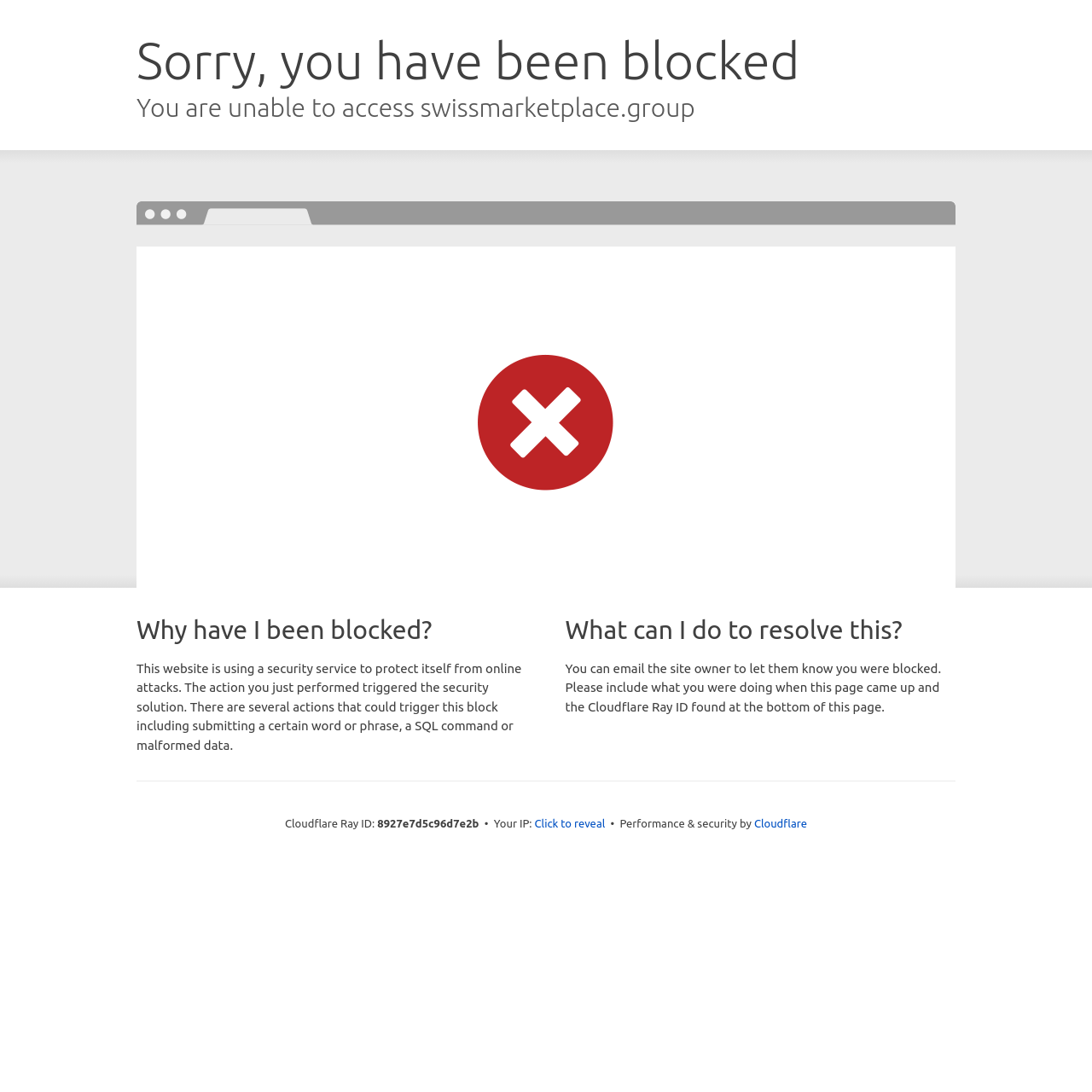What can you do to resolve this block?
Look at the screenshot and provide an in-depth answer.

According to the text 'You can email the site owner to let them know you were blocked. Please include what you were doing when this page came up and the Cloudflare Ray ID found at the bottom of this page.', one of the actions to resolve the block is to email the site owner.